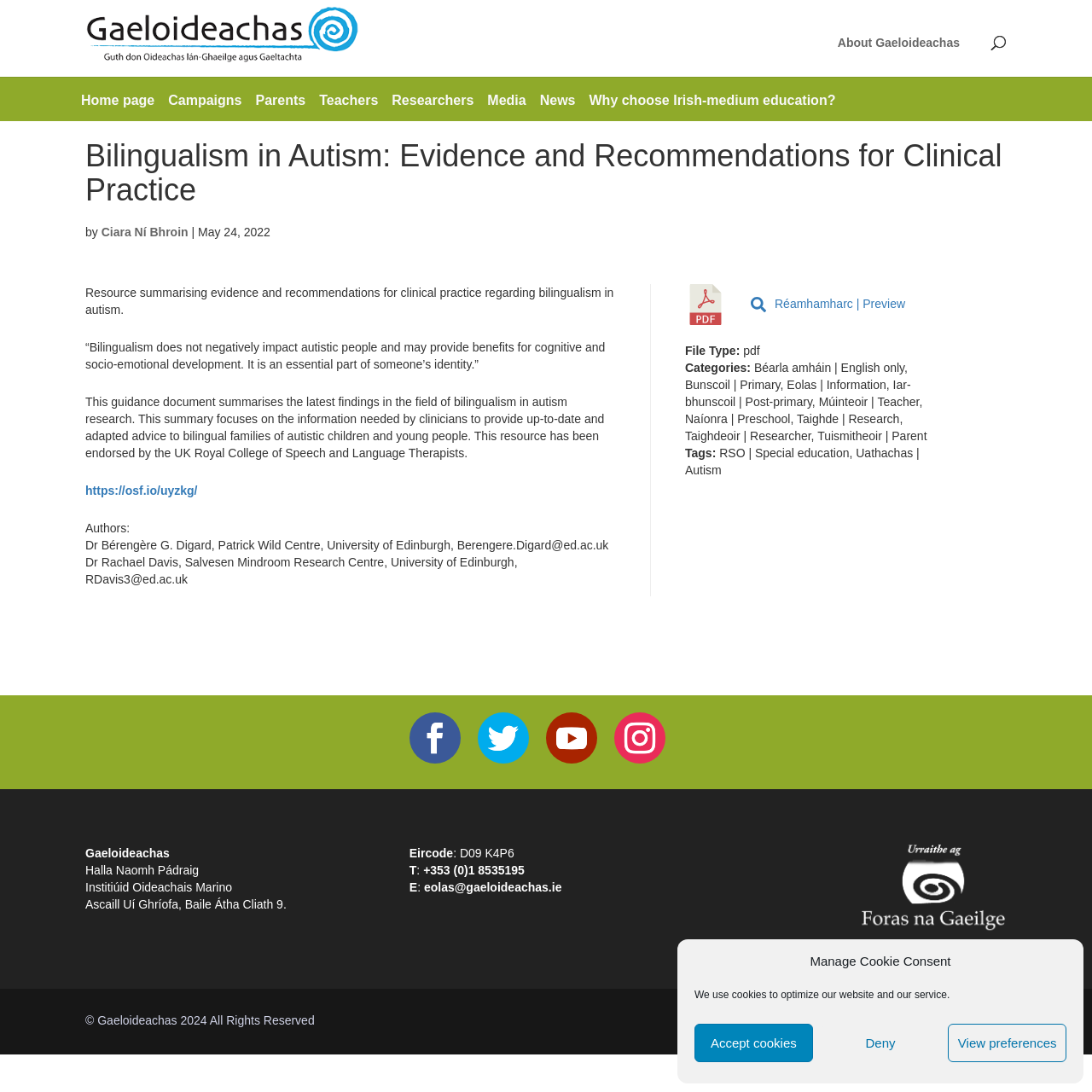Locate the bounding box coordinates of the area you need to click to fulfill this instruction: 'View the 'Home page''. The coordinates must be in the form of four float numbers ranging from 0 to 1: [left, top, right, bottom].

[0.07, 0.074, 0.146, 0.111]